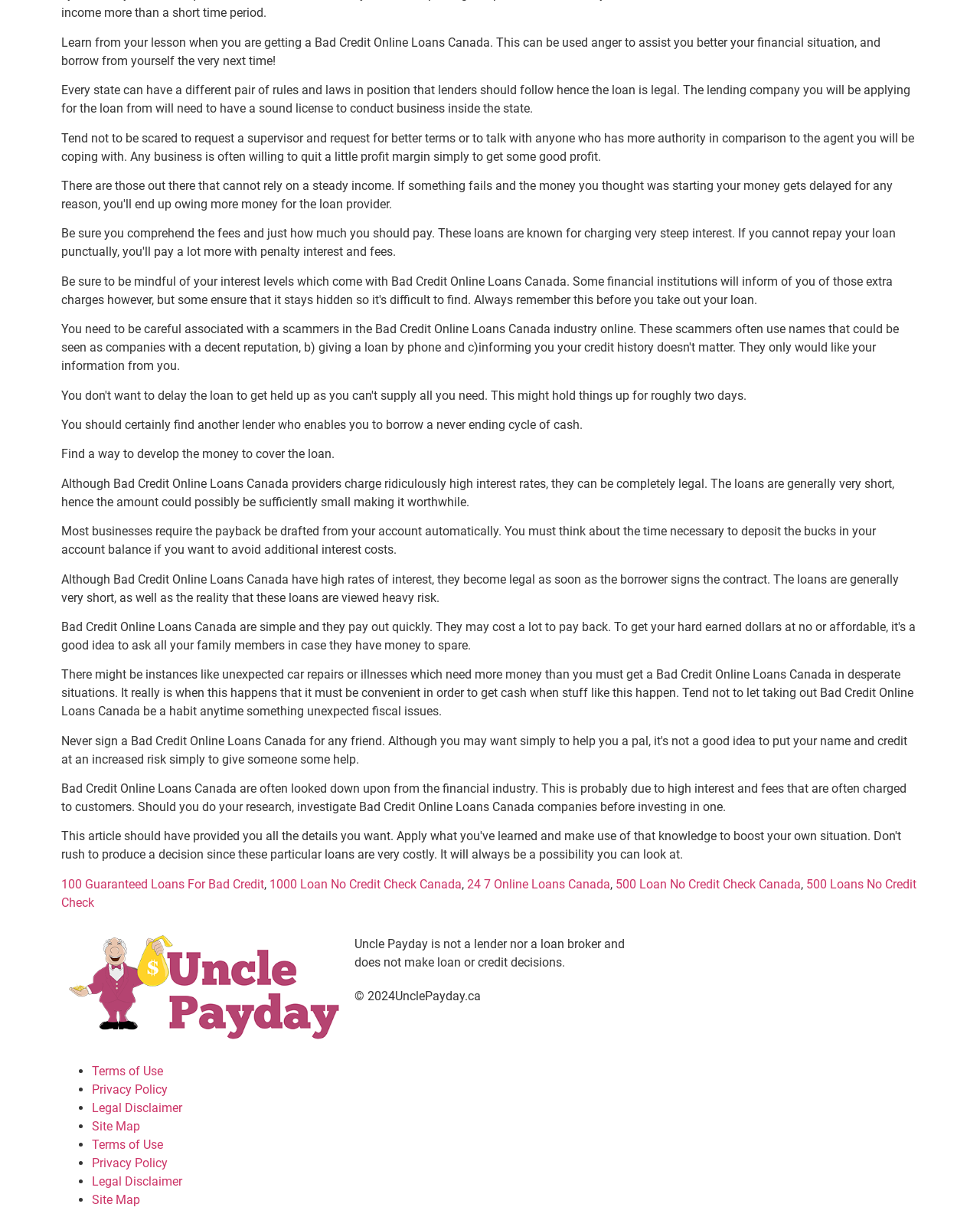Determine the bounding box coordinates of the UI element described below. Use the format (top-left x, top-left y, bottom-right x, bottom-right y) with floating point numbers between 0 and 1: Terms of Use

[0.094, 0.935, 0.166, 0.947]